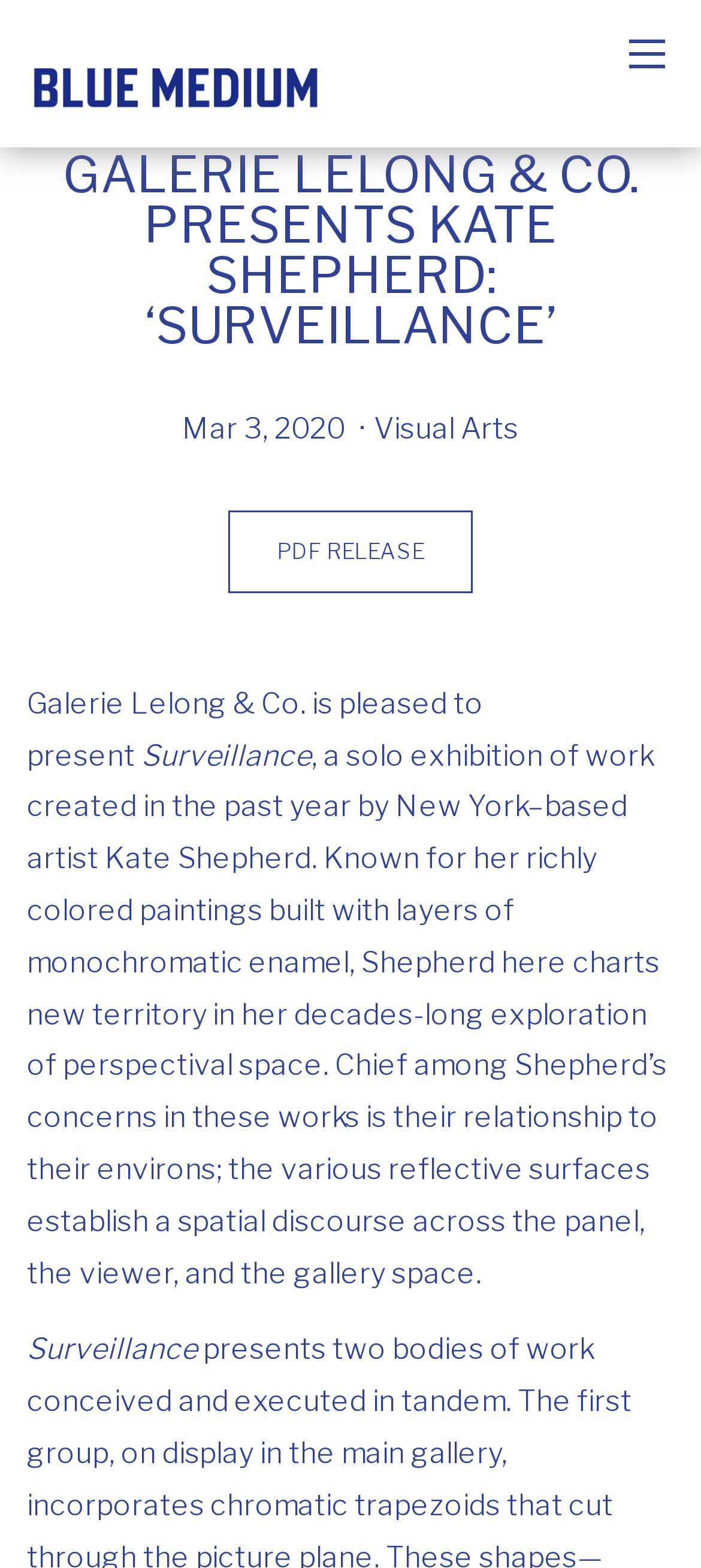Please reply to the following question using a single word or phrase: 
What is the name of the artist?

Kate Shepherd